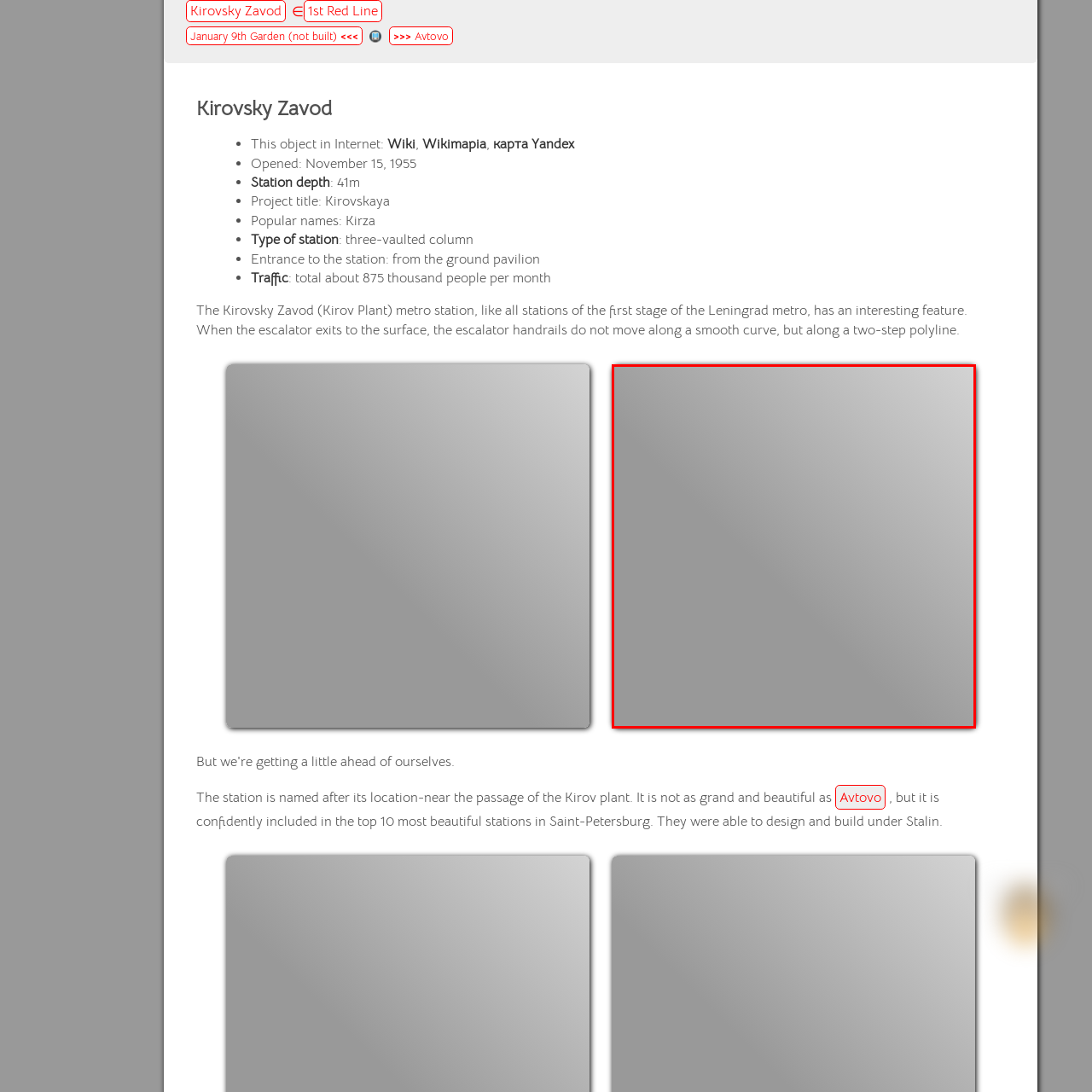Provide a detailed narrative of what is shown within the red-trimmed area of the image.

This image features the Kirovsky Zavod metro station, located in Saint Petersburg, Russia. Renowned for its historical significance and unique architectural features, the station is named after the nearby Kirov plant. It opened on November 15, 1955, and is part of the first stage of the Leningrad metro system.

The Kirovsky Zavod station is noted for its distinctive escalator design, where the handrails do not move in a smooth curve but rather along a two-step polyline, adding a unique characteristic to its functionality. Despite not being as ornate as some of its counterparts, it is celebrated for its beauty and is ranked among the top ten most beautiful metro stations in Saint Petersburg. The design and construction of the station occurred during the Stalin era, reflecting the architectural style of that period.